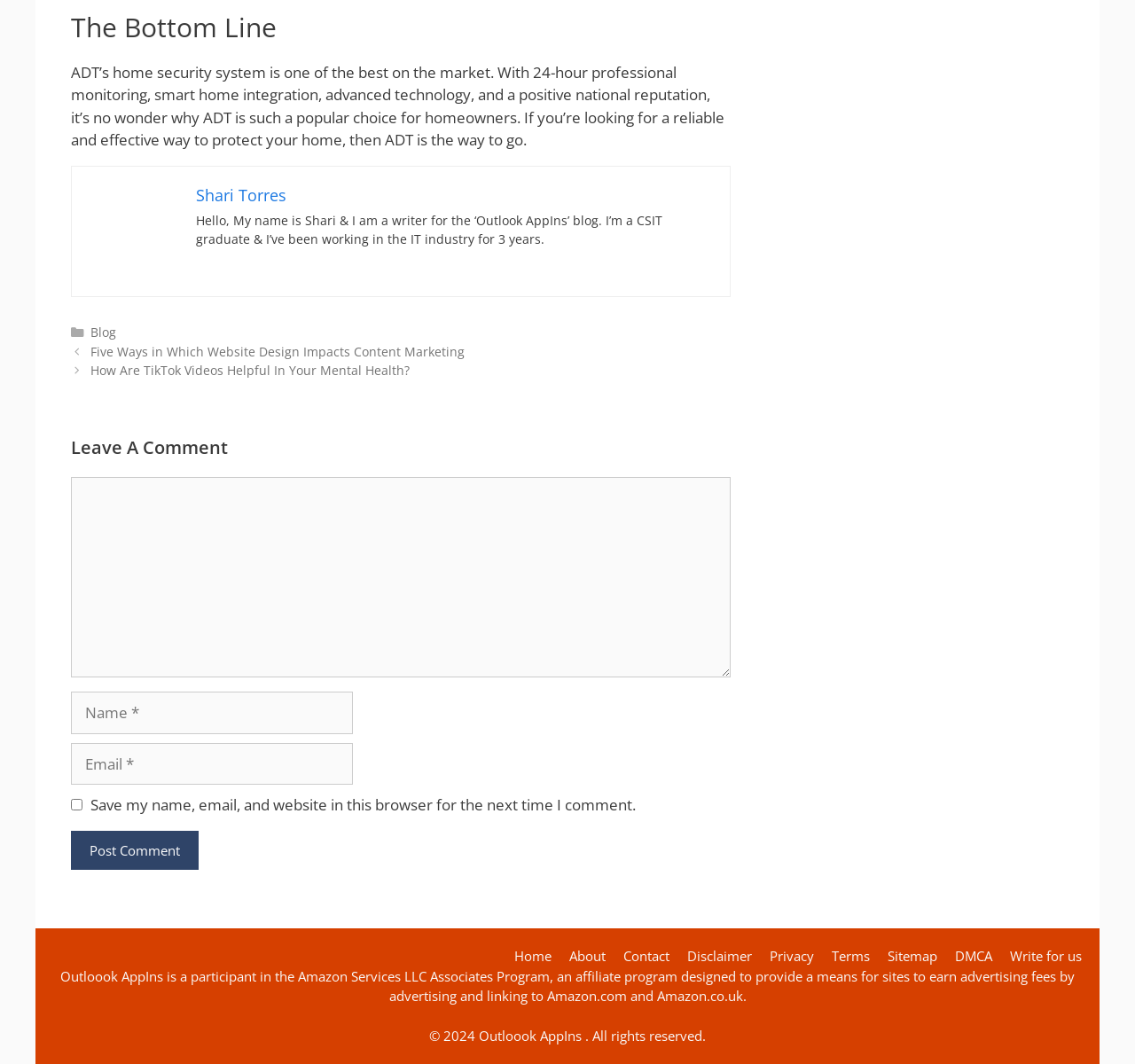Please locate the bounding box coordinates of the element that needs to be clicked to achieve the following instruction: "Leave a reply to the article". The coordinates should be four float numbers between 0 and 1, i.e., [left, top, right, bottom].

None